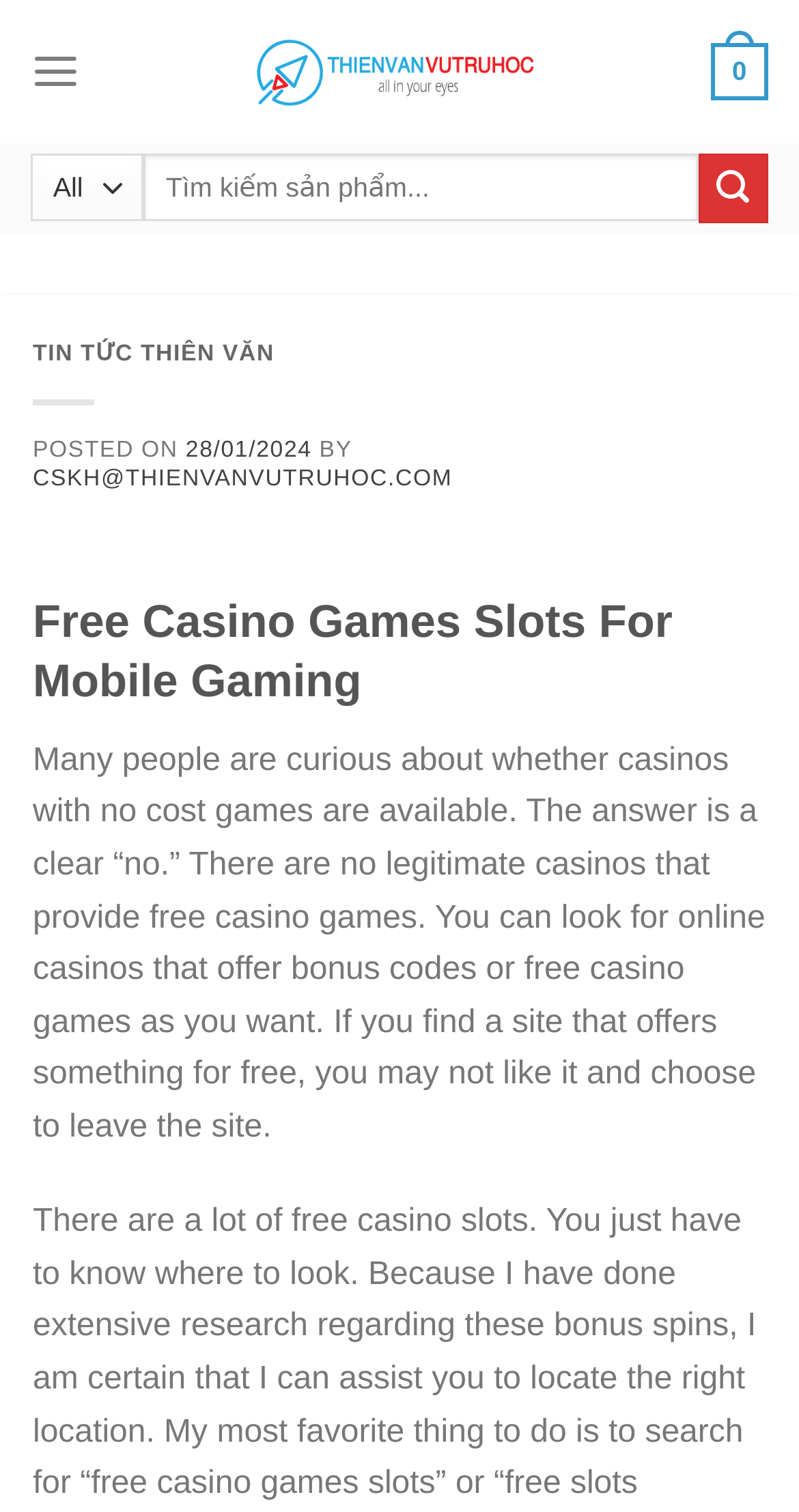Please provide a comprehensive answer to the question based on the screenshot: What is the purpose of the search box?

The search box is located near the top of the webpage and has a combobox and a submit button. The combobox has a placeholder text 'Tìm kiếm:', which is Vietnamese for 'Search'. This suggests that the search box is intended for users to search for content on the webpage.